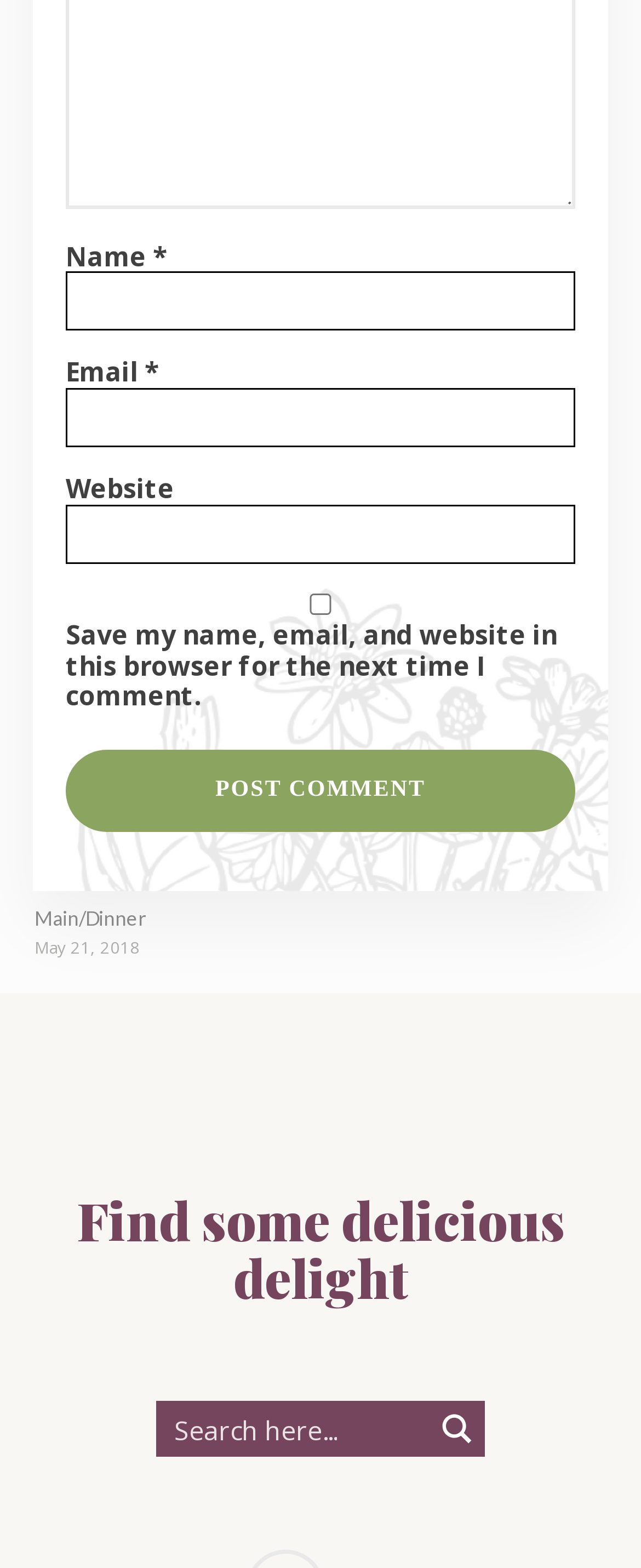Answer the following in one word or a short phrase: 
Is the 'Website' field required?

No